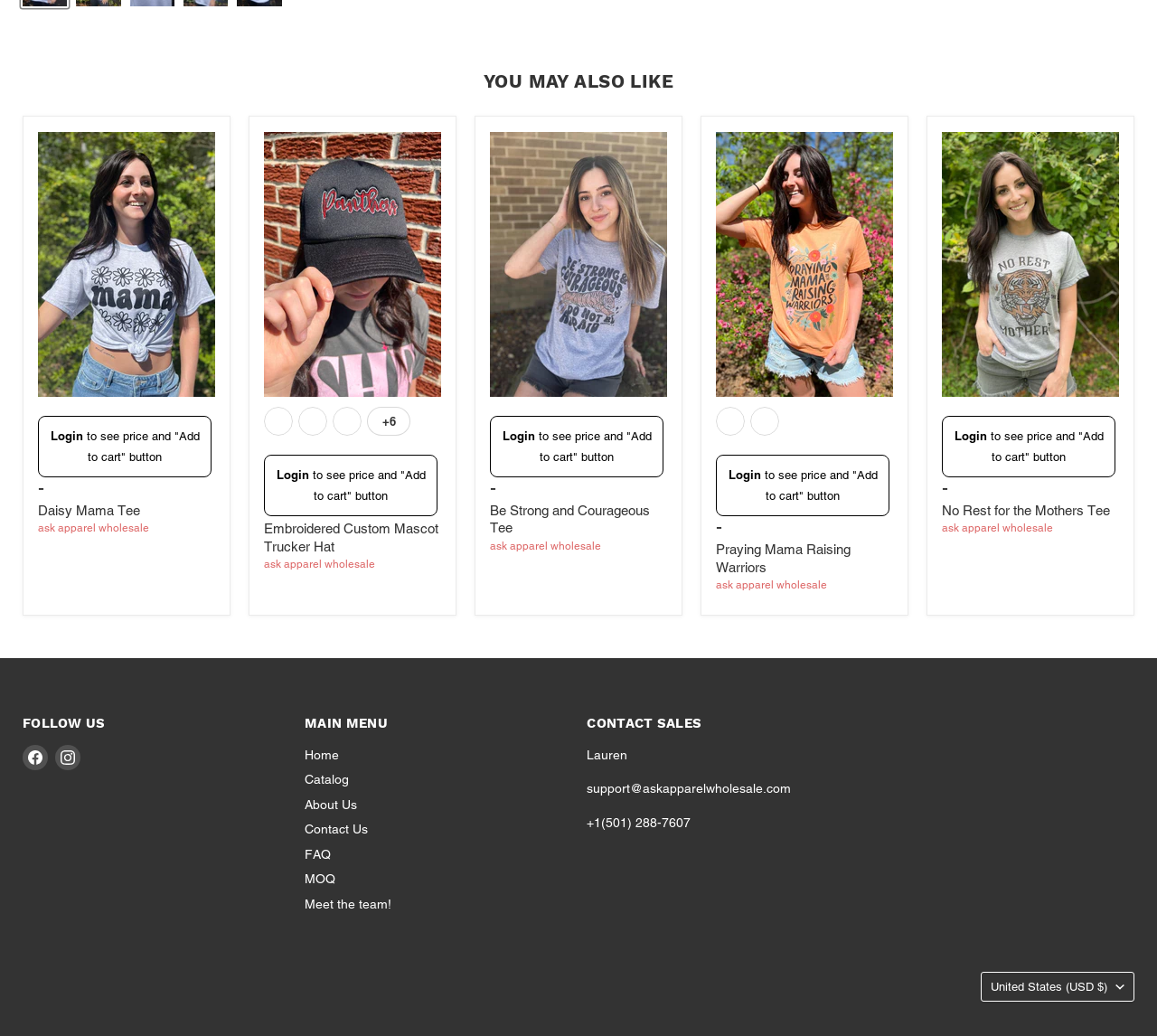Answer this question in one word or a short phrase: What is the default country selected?

United States (USD $)